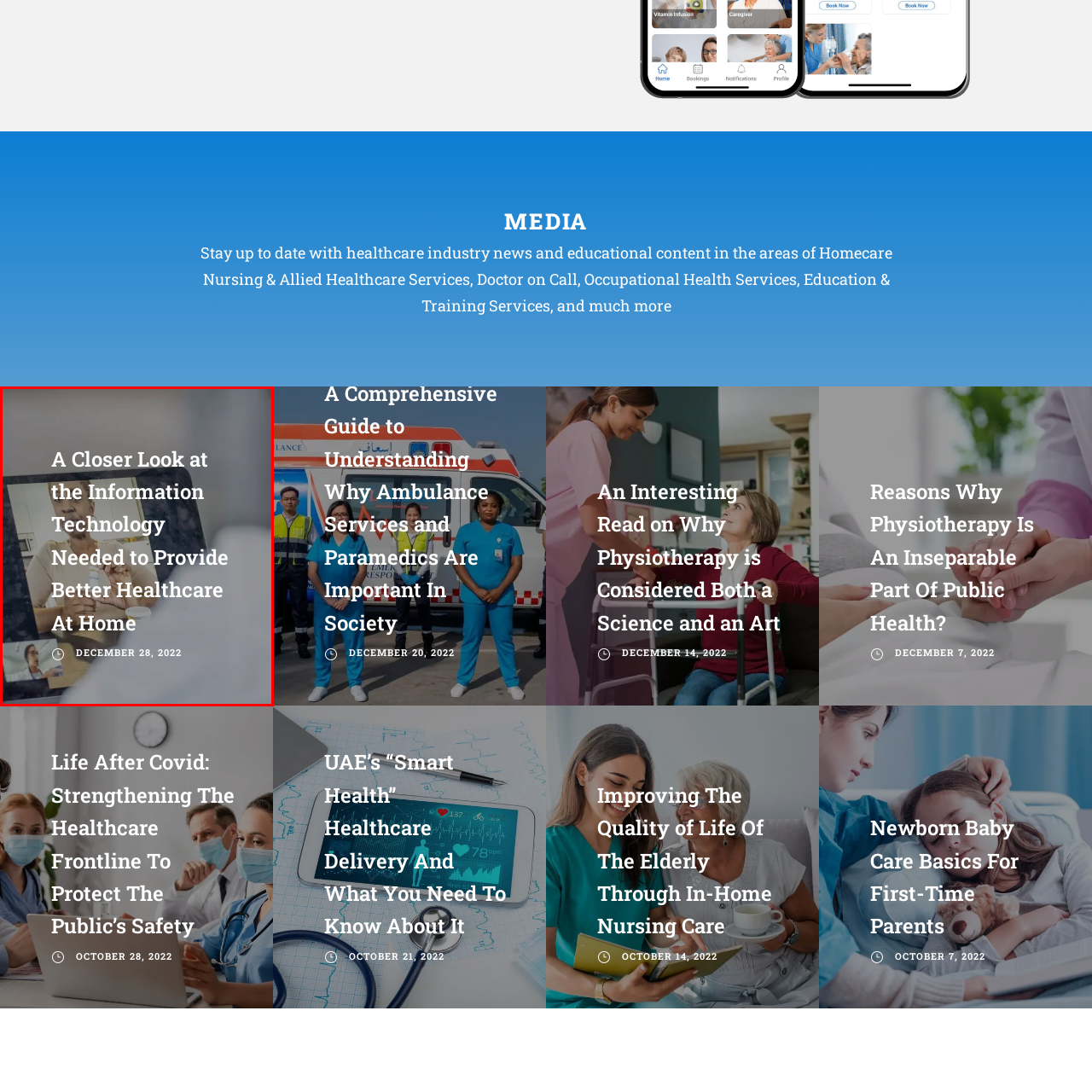Check the image highlighted in red, What is the focus of the associated article?
 Please answer in a single word or phrase.

Information technology in home healthcare